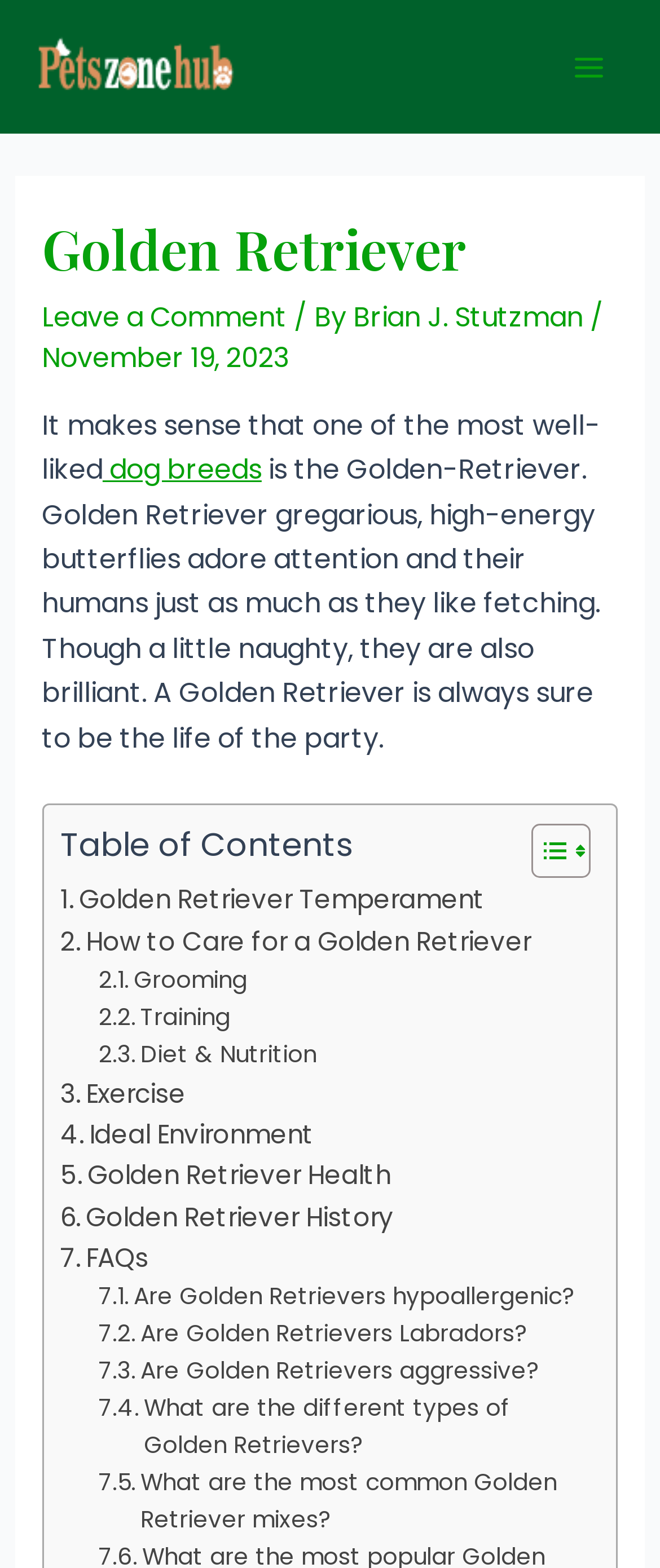Provide a thorough description of the webpage you see.

The webpage is about Golden Retrievers, a popular dog breed. At the top left, there is a link to "Petszonehub" accompanied by an image with the same name. On the top right, there is a button labeled "Main Menu" with an image next to it.

Below the top section, there is a header area with a heading that reads "Golden Retriever". Underneath, there is a link to "Leave a Comment" and some text that indicates the article was written by "Brian J. Stutzman" on "November 19, 2023".

The main content of the webpage starts with a paragraph that describes Golden Retrievers as friendly, high-energy dogs that love attention and their humans. The text also mentions that they are intelligent but can be a bit naughty.

Below the introductory paragraph, there is a table of contents with links to various sections, including "Golden Retriever Temperament", "How to Care for a Golden Retriever", "Grooming", "Training", and more. Each section has a corresponding link.

The webpage has a total of 11 links to different sections, and 3 additional links to specific questions about Golden Retrievers, such as "Are Golden Retrievers hypoallergenic?" and "What are the different types of Golden Retrievers?". There are also several images scattered throughout the webpage, but no prominent images that dominate the page.